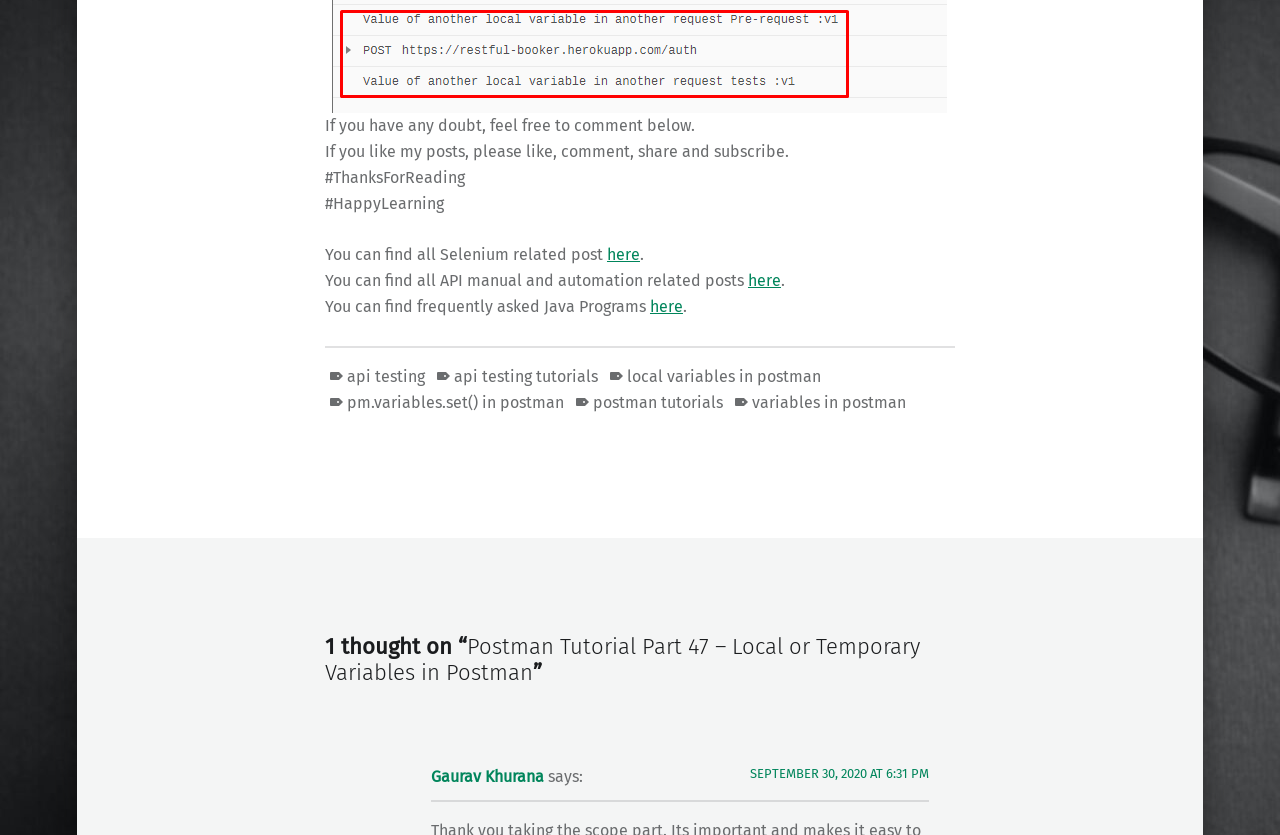What is the author of the post?
Refer to the image and offer an in-depth and detailed answer to the question.

The author of the post is not explicitly mentioned on the webpage. Although there is a link to 'Gaurav Khurana' in the comment section, it is not clear if Gaurav Khurana is the author of the post or the commenter.